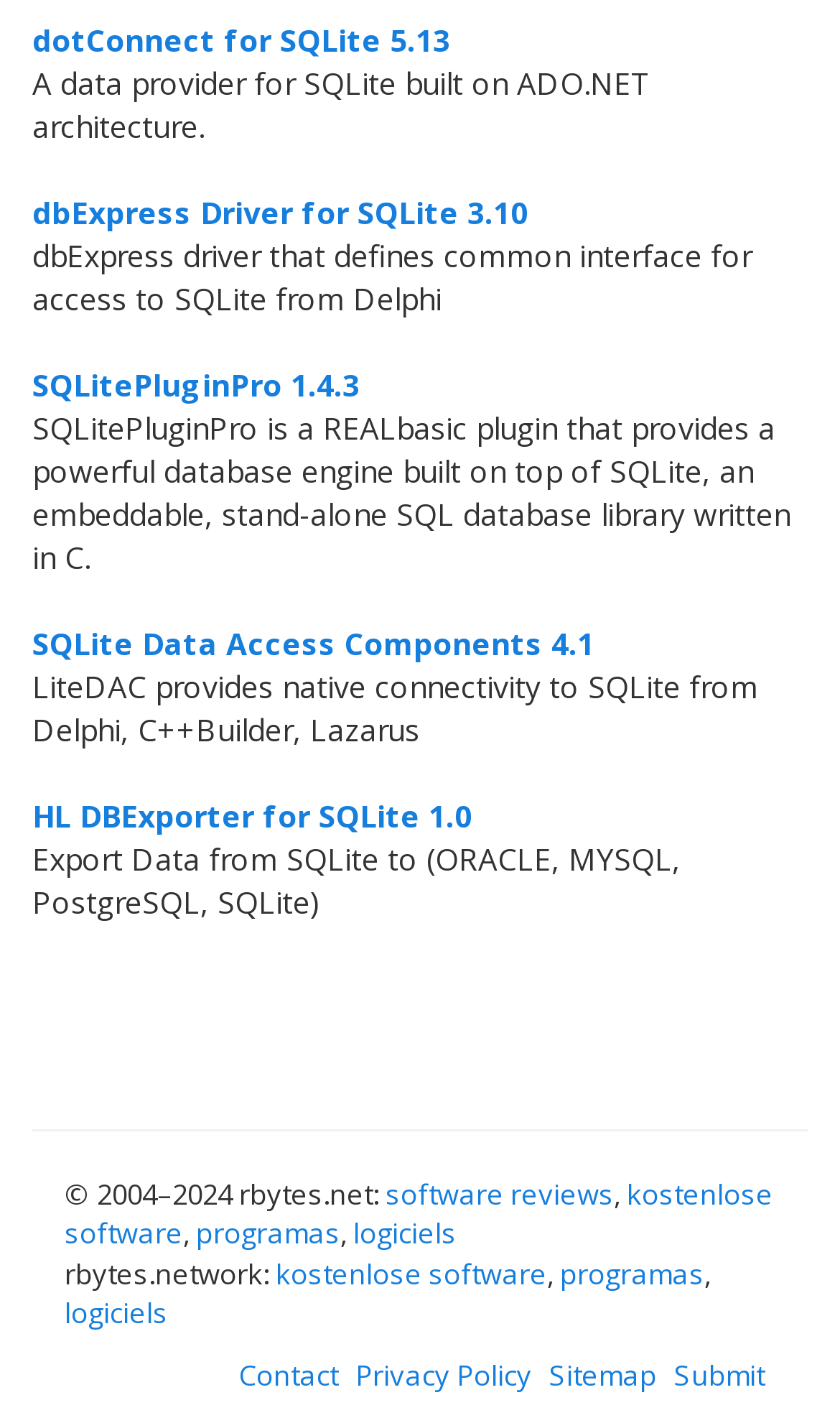Determine the bounding box coordinates for the UI element described. Format the coordinates as (top-left x, top-left y, bottom-right x, bottom-right y) and ensure all values are between 0 and 1. Element description: dotConnect for SQLite 5.13

[0.038, 0.013, 0.536, 0.042]